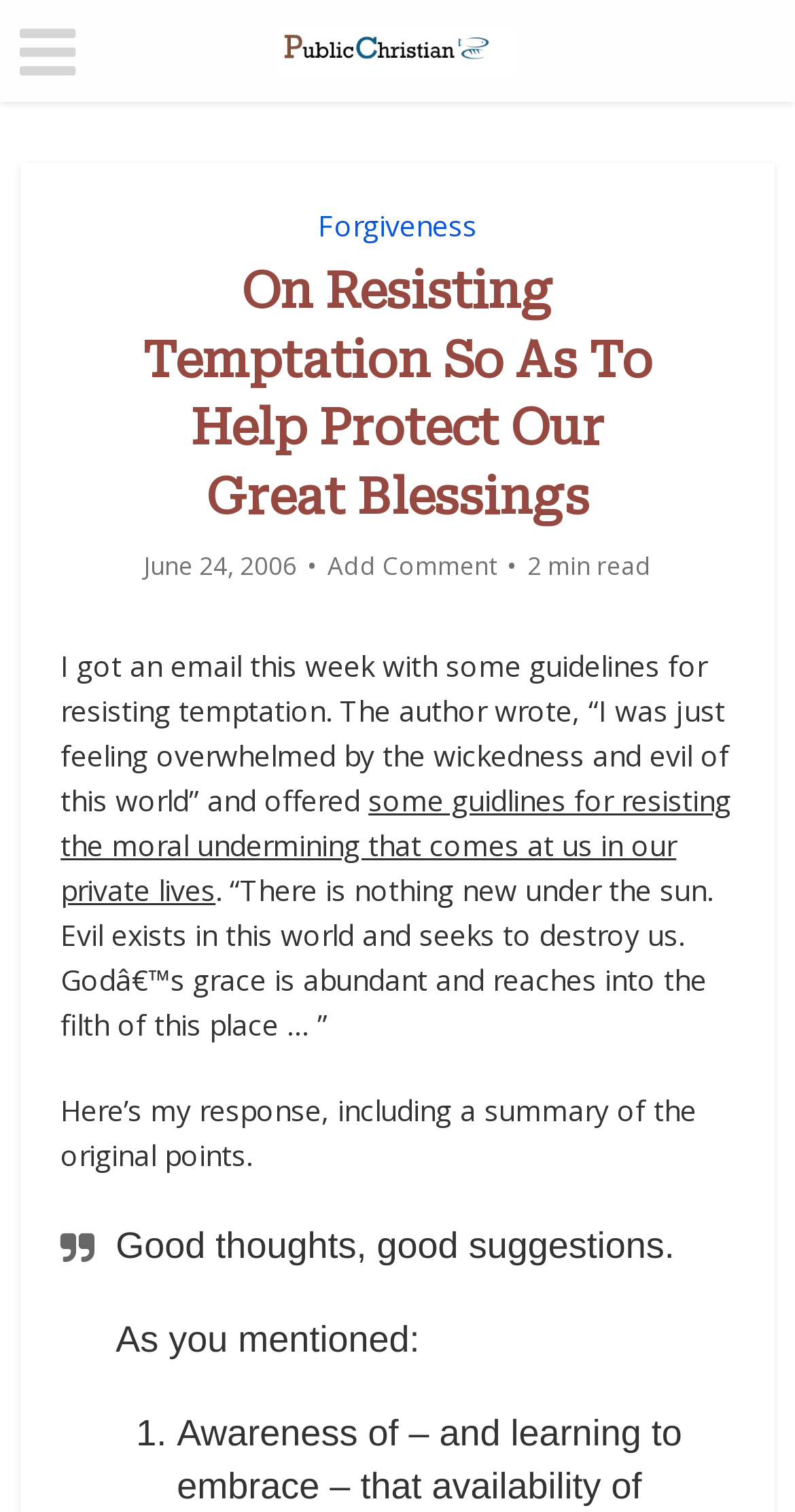Answer succinctly with a single word or phrase:
How many links are there in the main heading section?

2